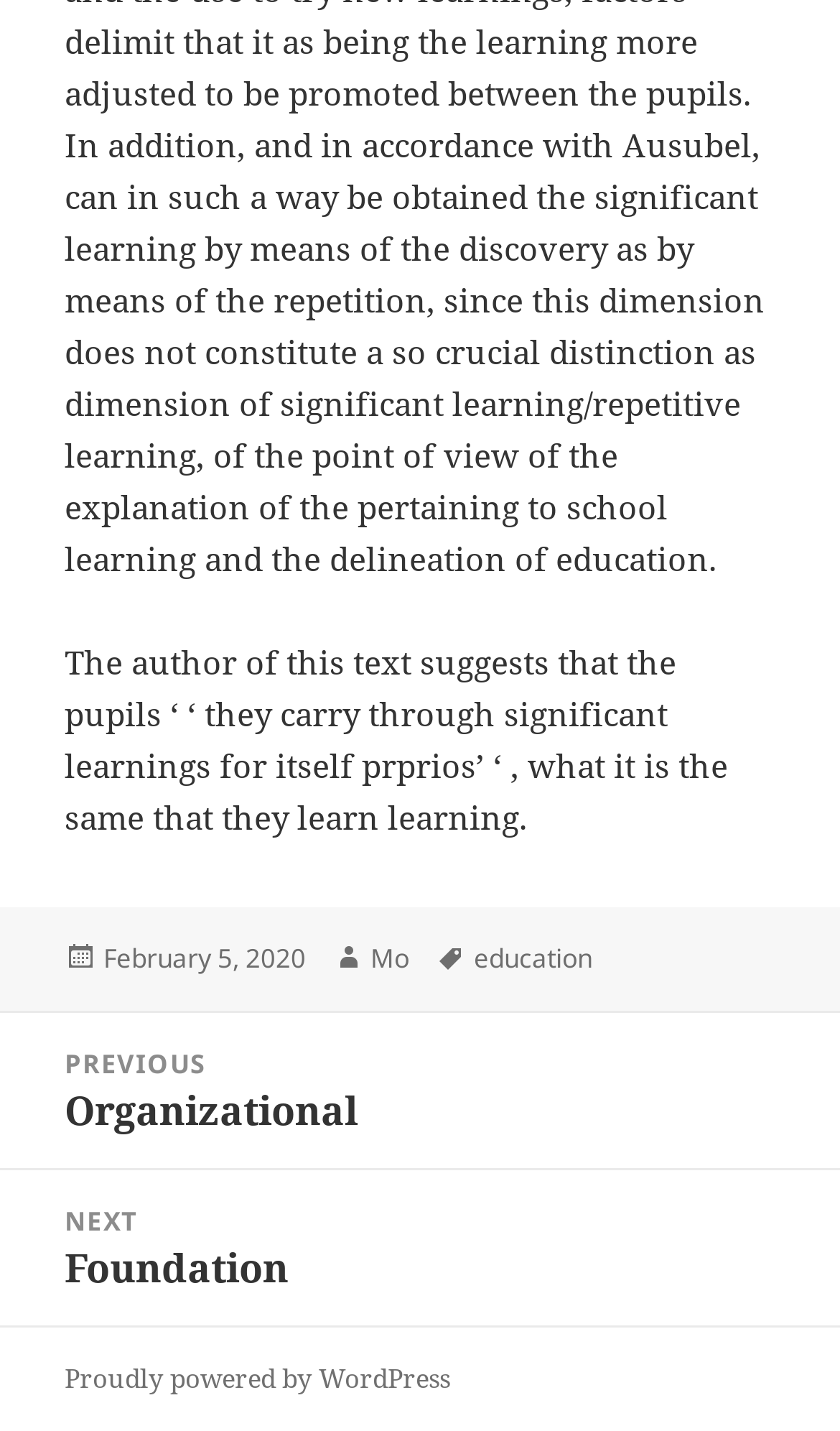What is the tag of the current post?
Using the visual information from the image, give a one-word or short-phrase answer.

education